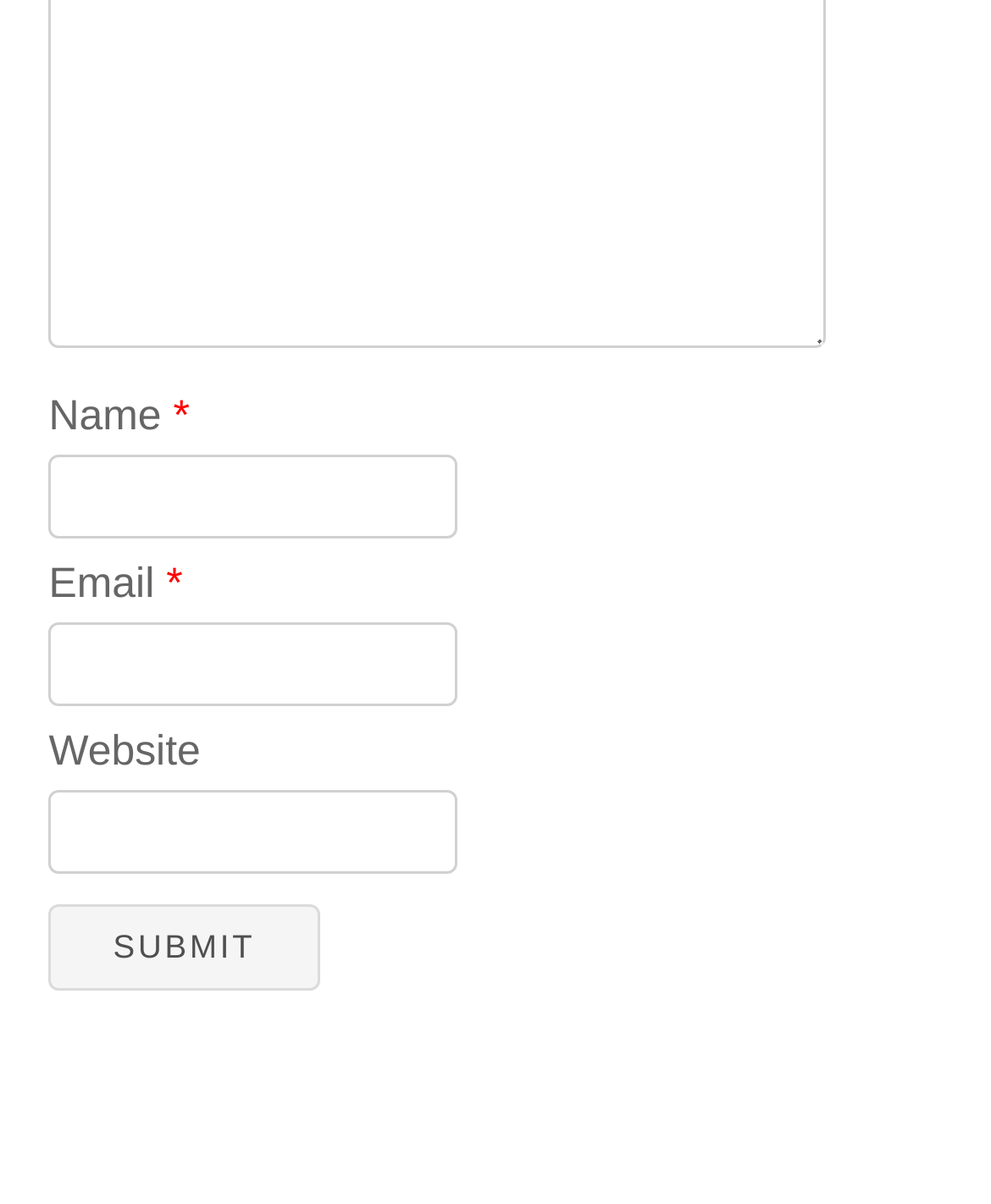Please respond in a single word or phrase: 
What is the text on the submit button?

SUBMIT